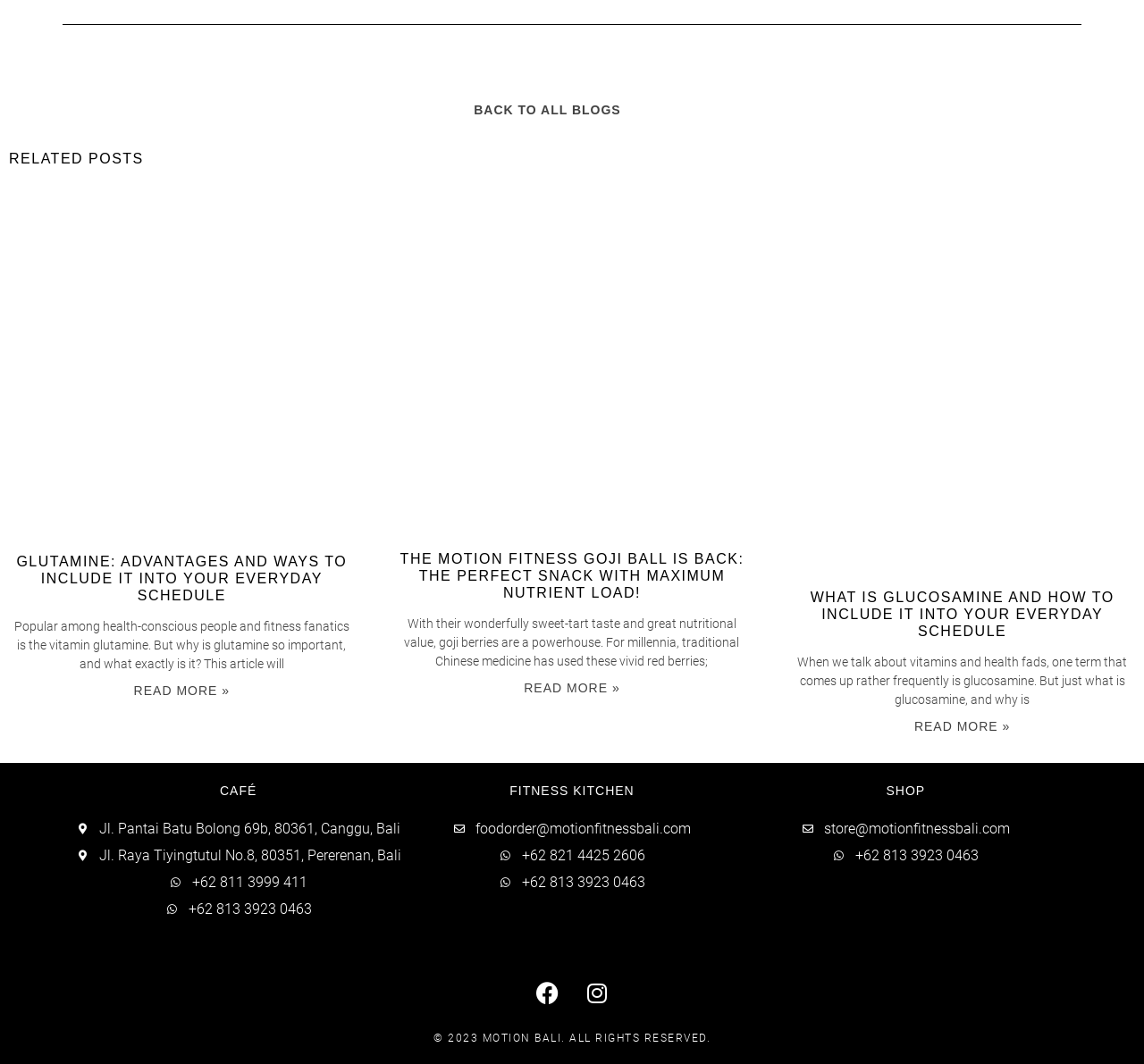Provide a short answer using a single word or phrase for the following question: 
Where are the Motion Fitness locations?

Canggu and Pererenan, Bali